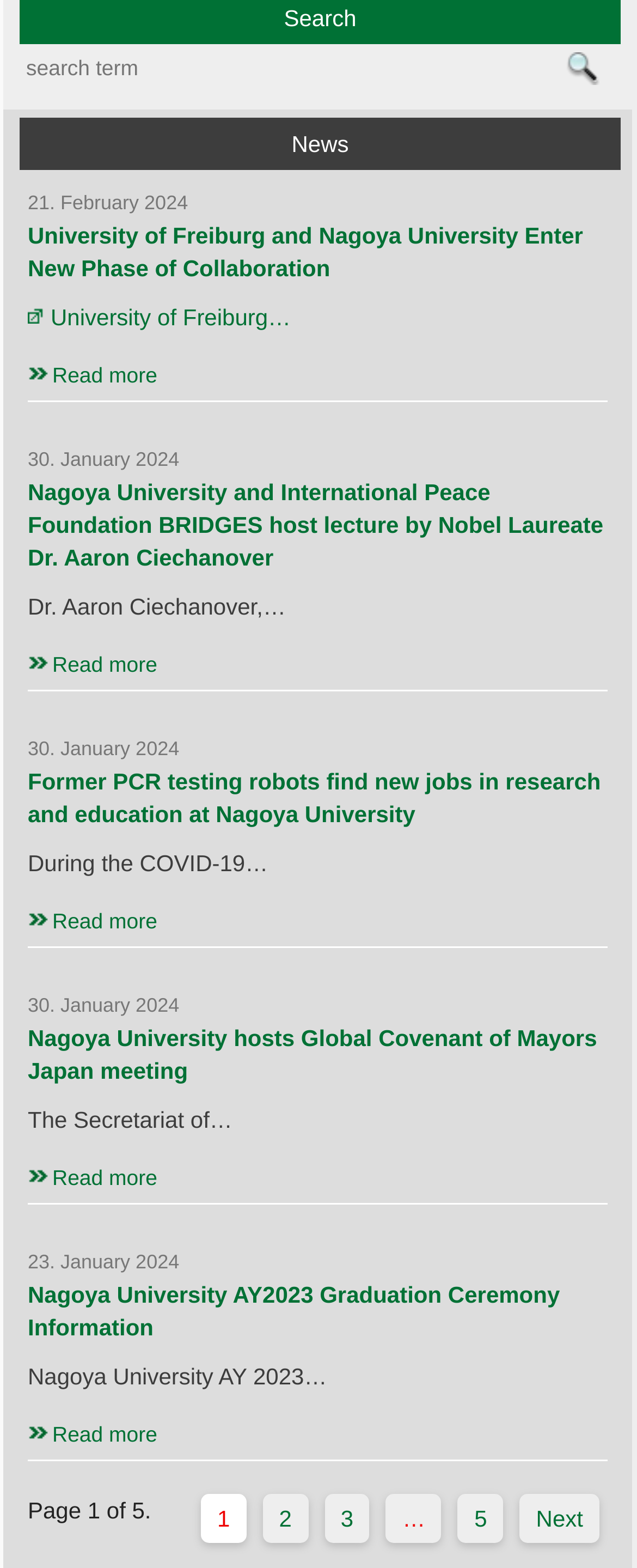Please provide a one-word or phrase answer to the question: 
What is the date of the second news article?

30. January 2024